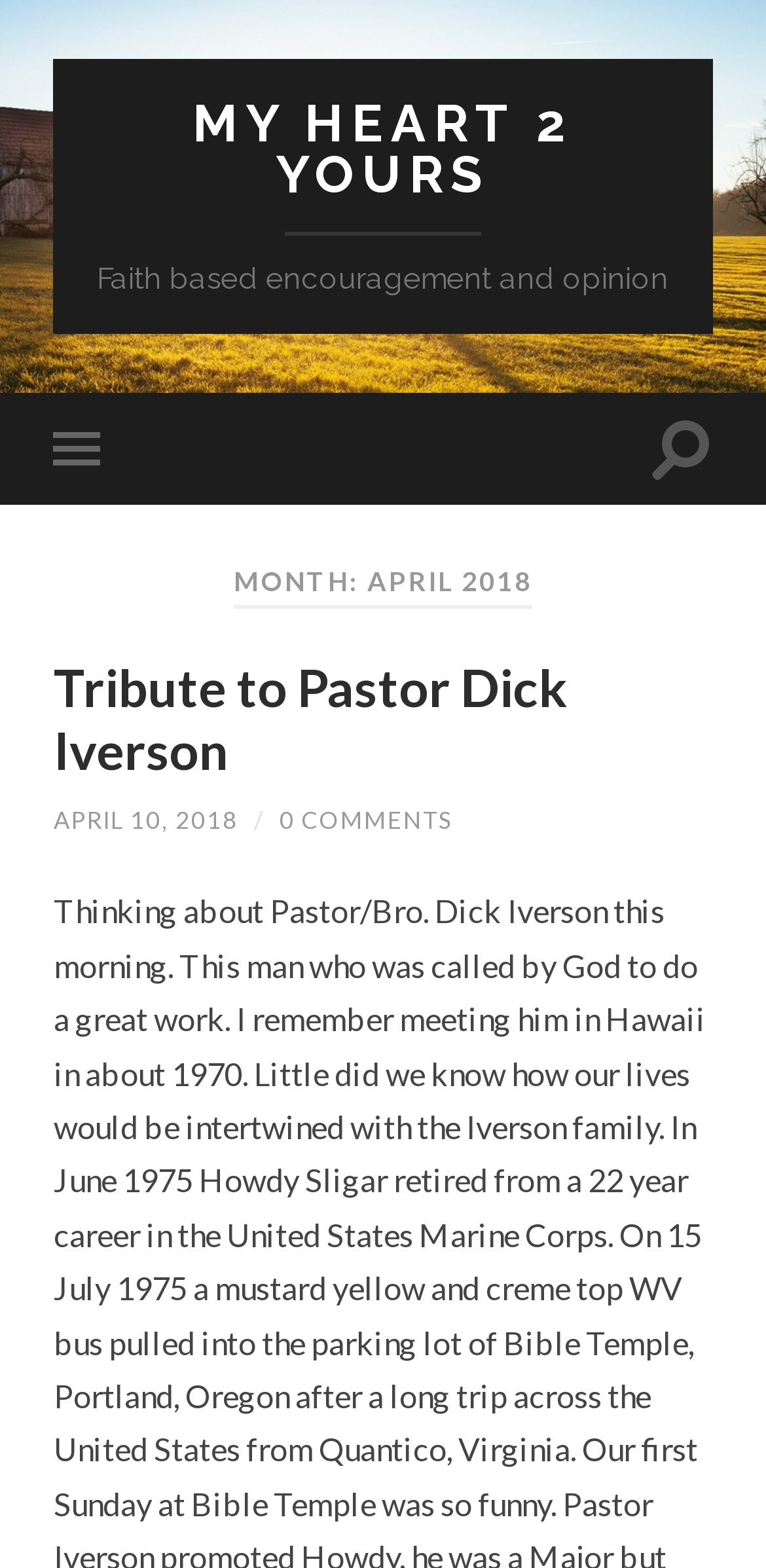Based on the image, provide a detailed and complete answer to the question: 
What is the month of the tribute?

I found the heading 'MONTH: APRIL 2018' which indicates the month of the tribute.